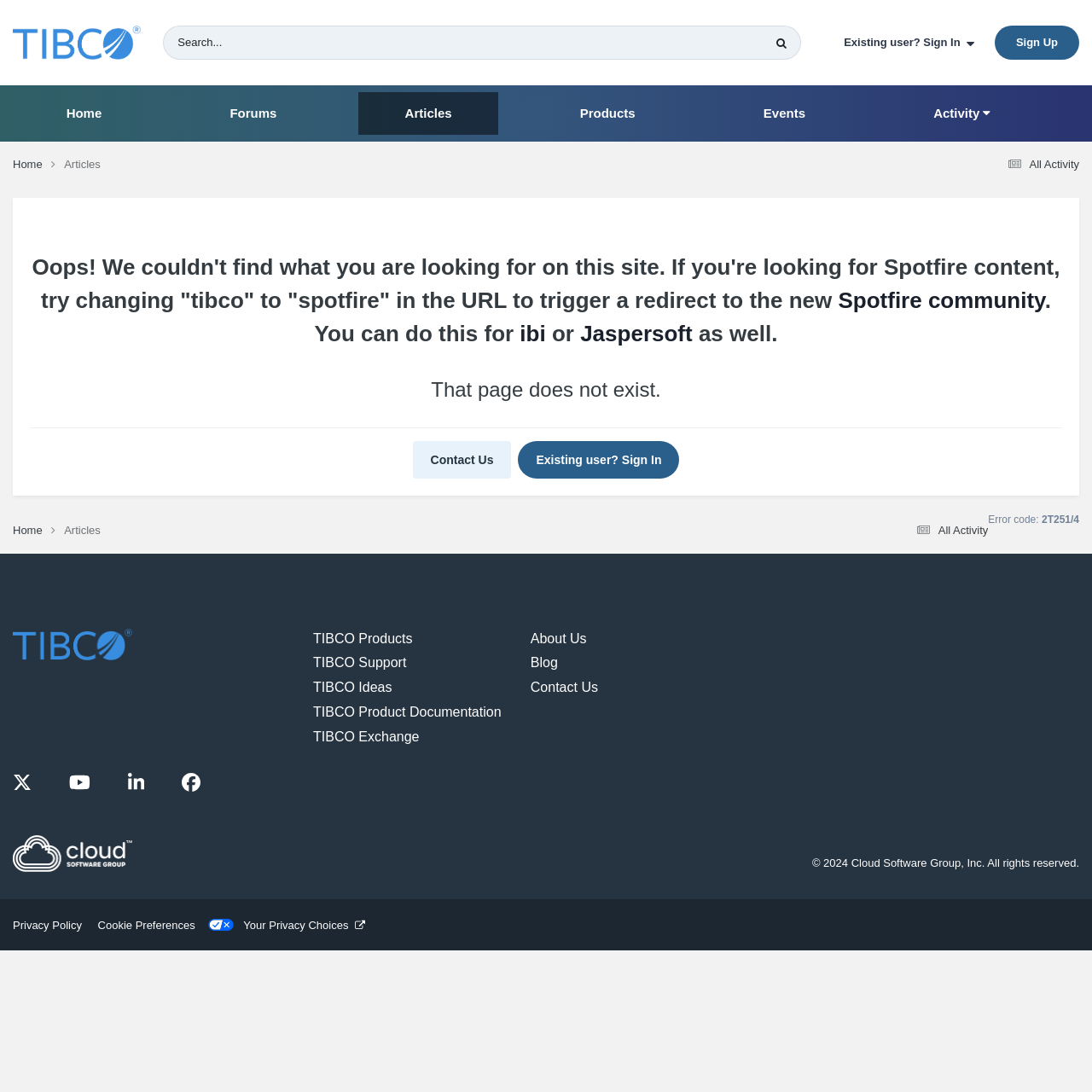How many search boxes are there on the webpage?
Look at the image and respond with a one-word or short-phrase answer.

1